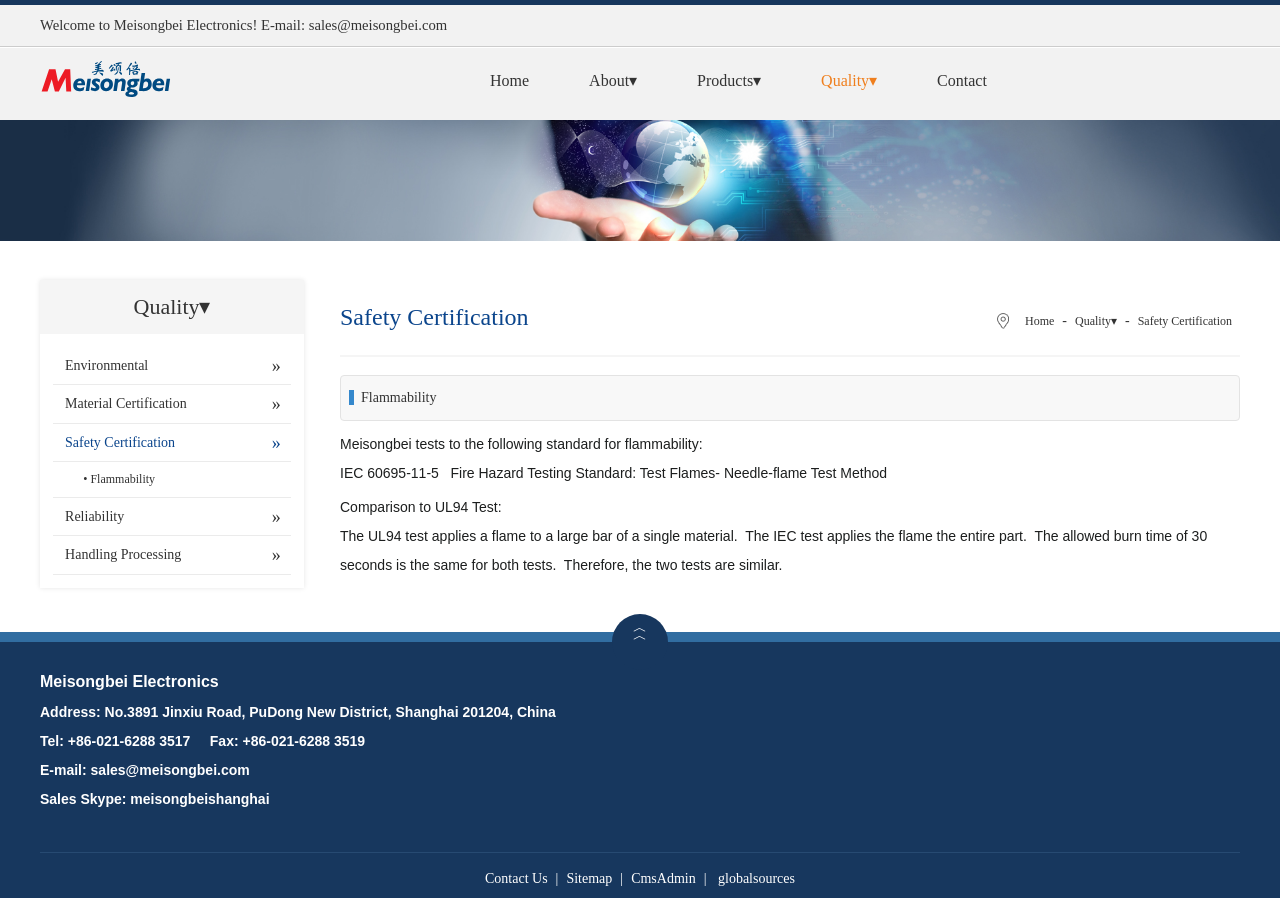What is the email address?
Craft a detailed and extensive response to the question.

I found the email address 'sales@meisongbei.com' in the static text element at the top of the webpage, which says 'Welcome to Meisongbei Electronics! E-mail:'. I also found the same email address in the static text element at the bottom of the webpage, which says 'E-mail: sales@meisongbei.com'.